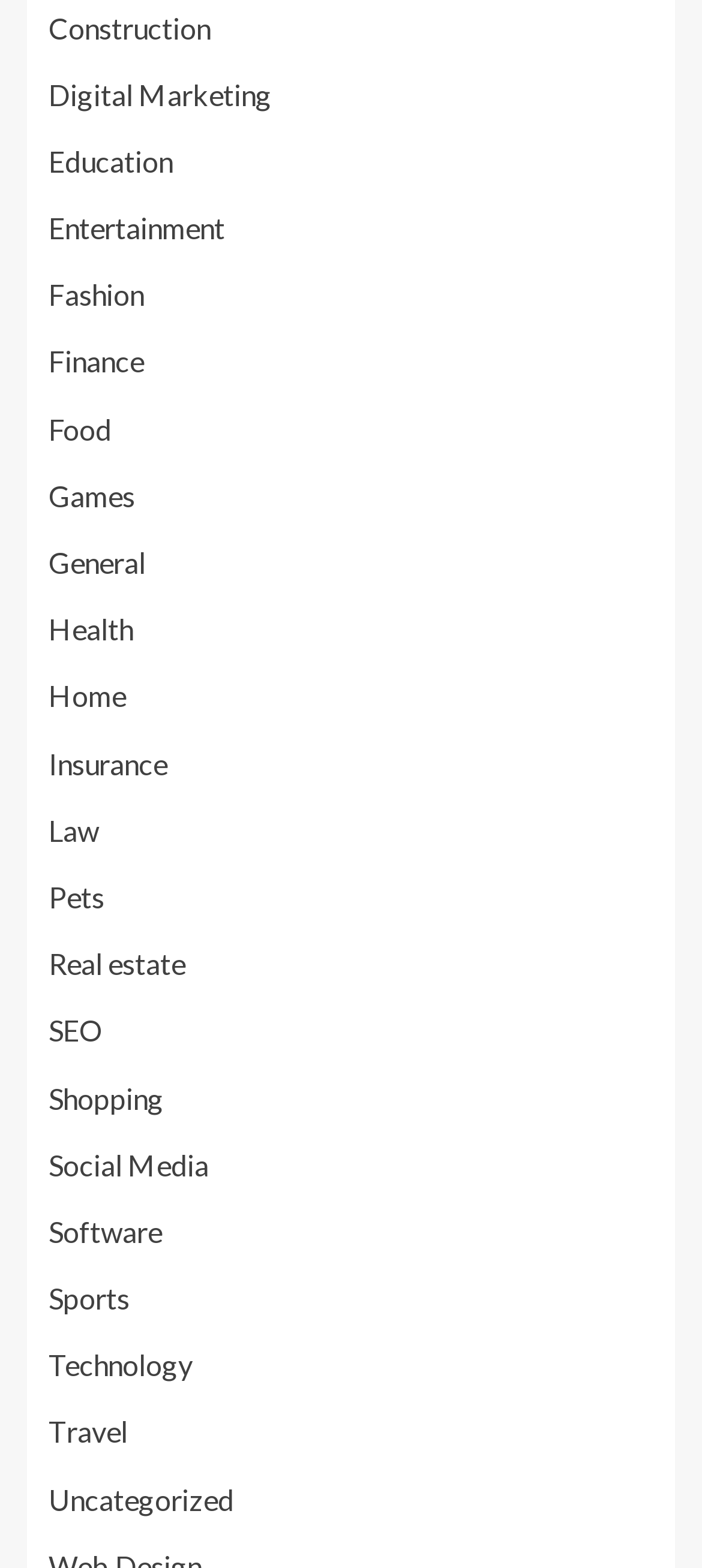How many categories are available?
Please respond to the question with a detailed and informative answer.

I counted the number of links on the webpage, and there are 25 categories available, ranging from Construction to Uncategorized.